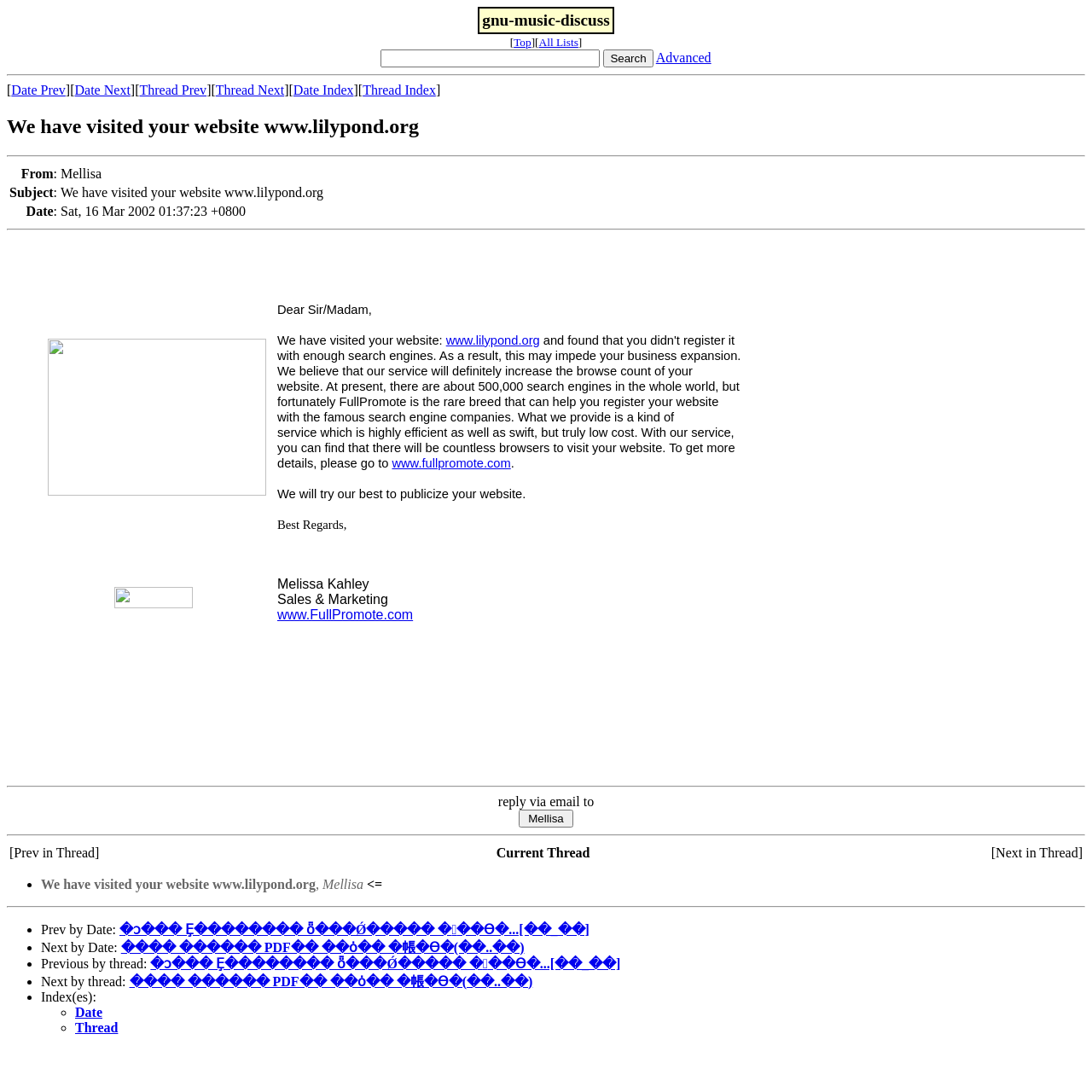Locate the bounding box coordinates of the UI element described by: "www.fullpromote.com". Provide the coordinates as four float numbers between 0 and 1, formatted as [left, top, right, bottom].

[0.359, 0.418, 0.468, 0.43]